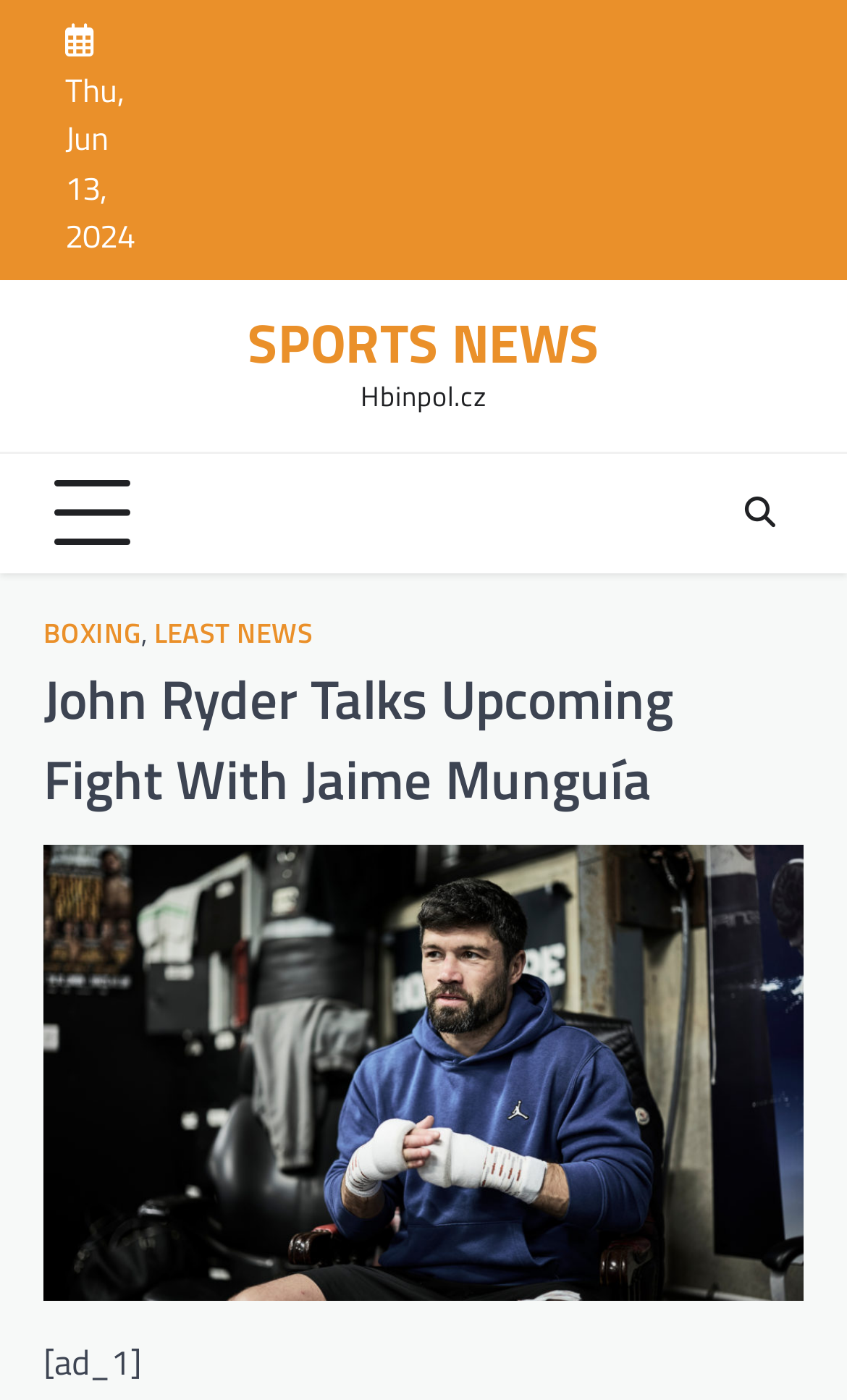Please specify the coordinates of the bounding box for the element that should be clicked to carry out this instruction: "Visit SPORTS NEWS". The coordinates must be four float numbers between 0 and 1, formatted as [left, top, right, bottom].

[0.292, 0.215, 0.708, 0.274]